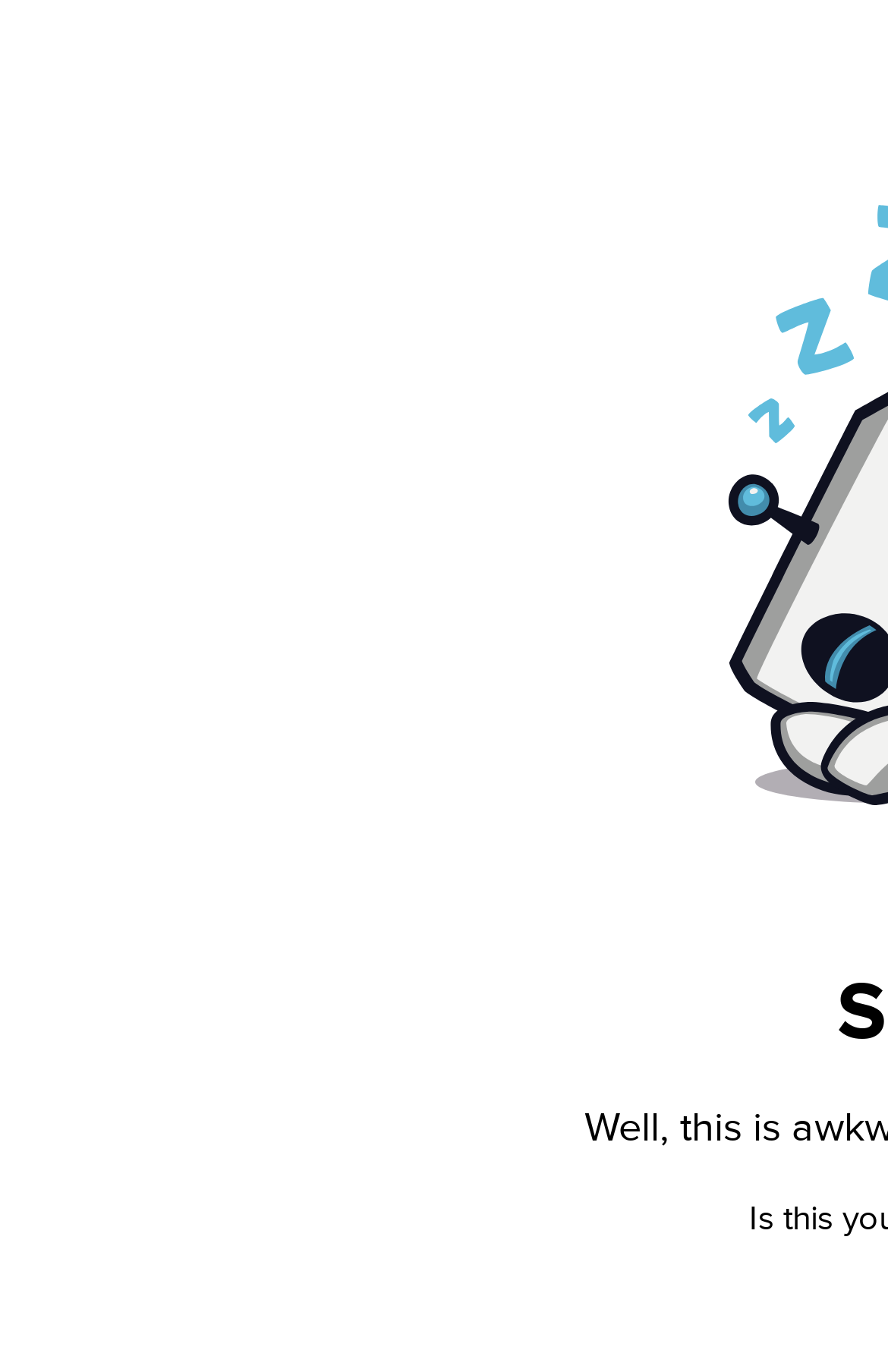What is the main heading displayed on the webpage? Please provide the text.

Site Not Found